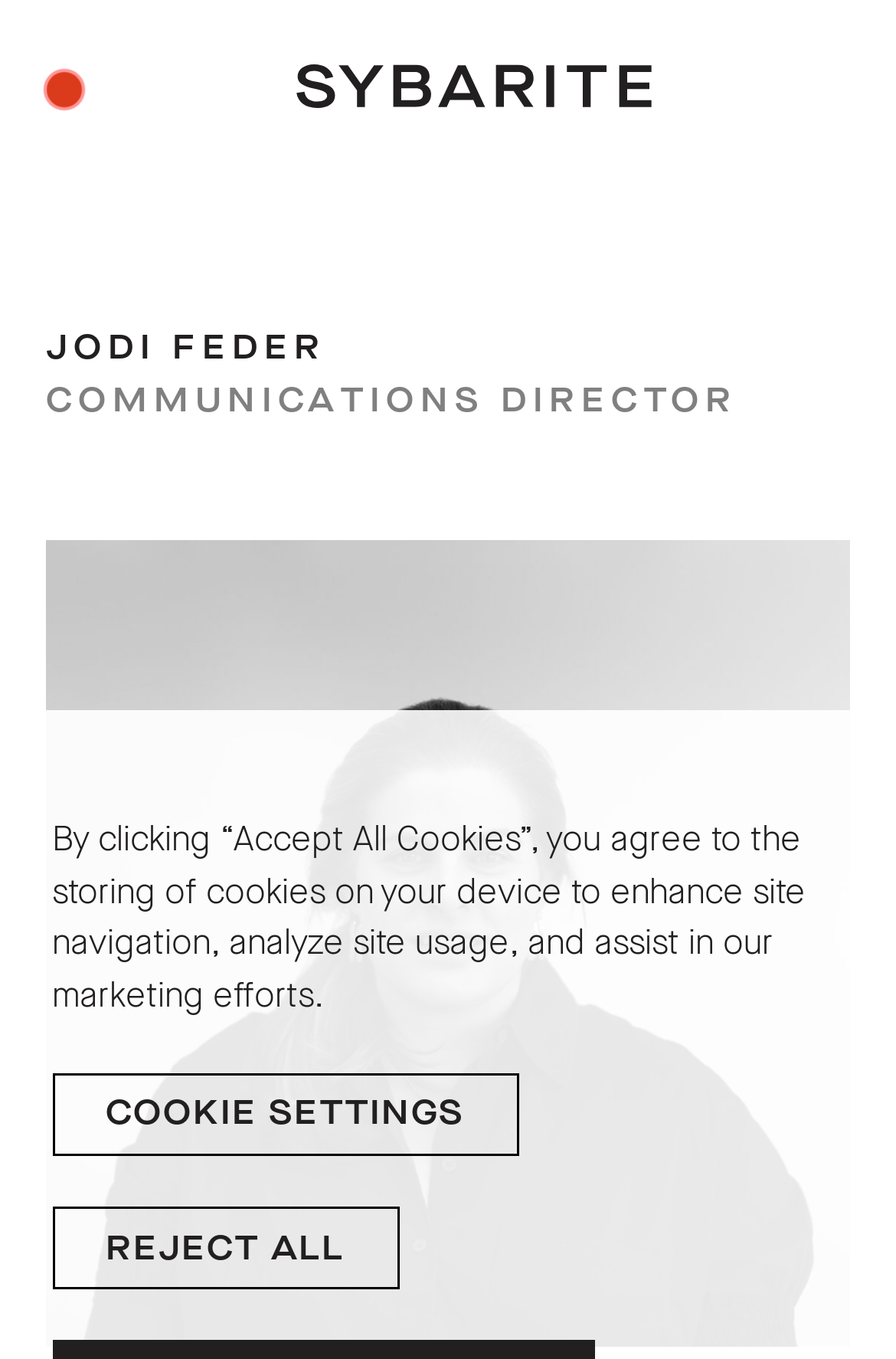Generate a thorough description of the webpage.

The webpage is about Jodi Feder, the Communications Director at Sybarite. At the top-left corner, there is a link with no text, followed by a link to Sybarite, which is accompanied by an image of the Sybarite logo. Below these elements, there is a heading that spans almost the entire width of the page, which reads "JODI FEDER COMMUNICATIONS DIRECTOR" in two lines, with "JODI FEDER" on the first line and "COMMUNICATIONS DIRECTOR" on the second line.

In the lower half of the page, there is a paragraph of text that explains the use of cookies on the website, stating that by clicking "Accept All Cookies", users agree to the storing of cookies on their device to enhance site navigation, analyze site usage, and assist in marketing efforts. Below this text, there are two links, "COOKIE SETTINGS" and "REJECT ALL", which are positioned side by side, with "COOKIE SETTINGS" on the left and "REJECT ALL" on the right.